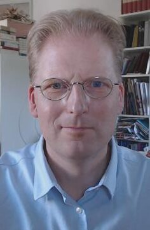Using a single word or phrase, answer the following question: 
What type of environment is suggested by the background?

Academic or intellectual